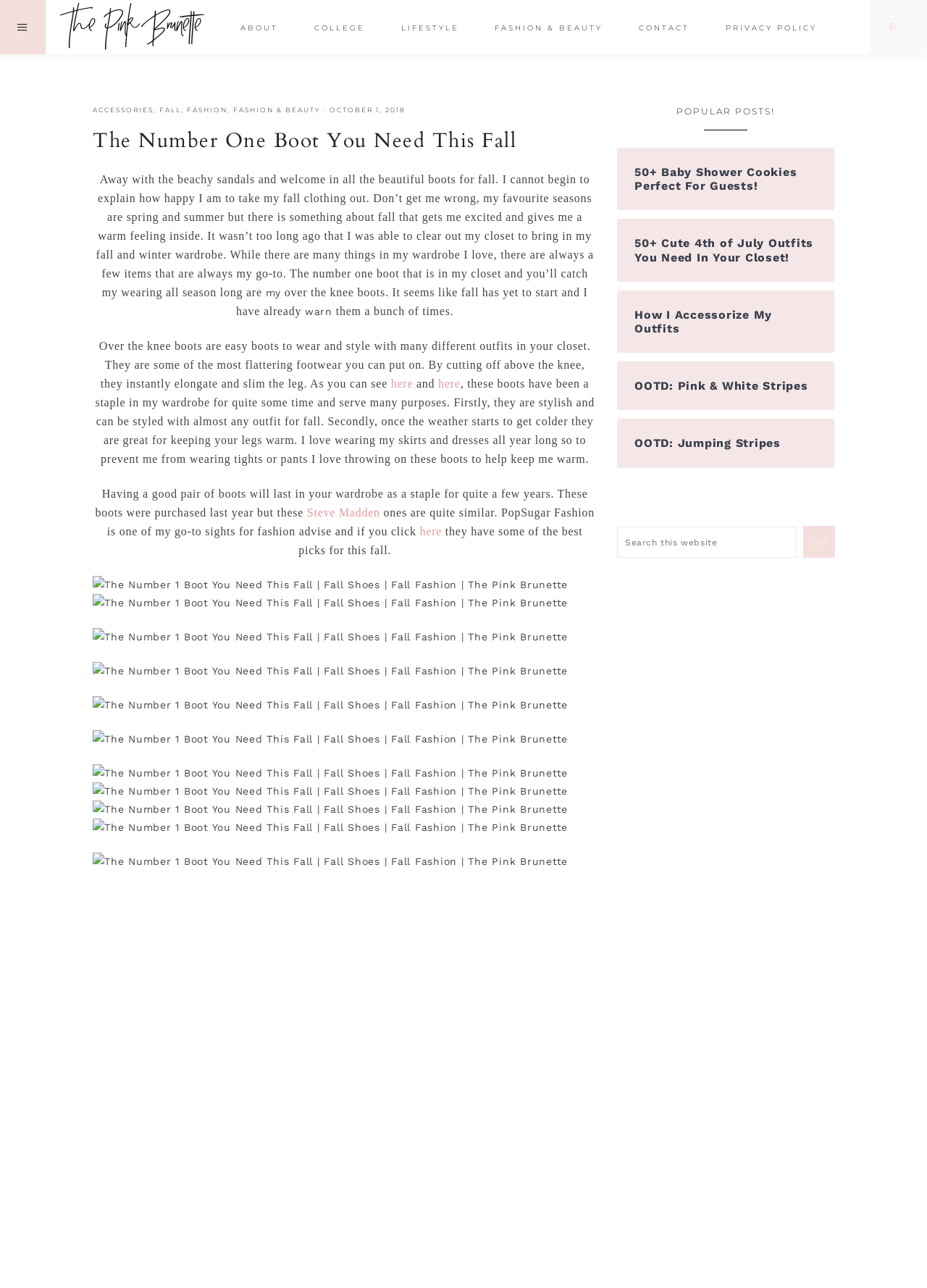Kindly respond to the following question with a single word or a brief phrase: 
What is the name of the website?

The Pink Brunette